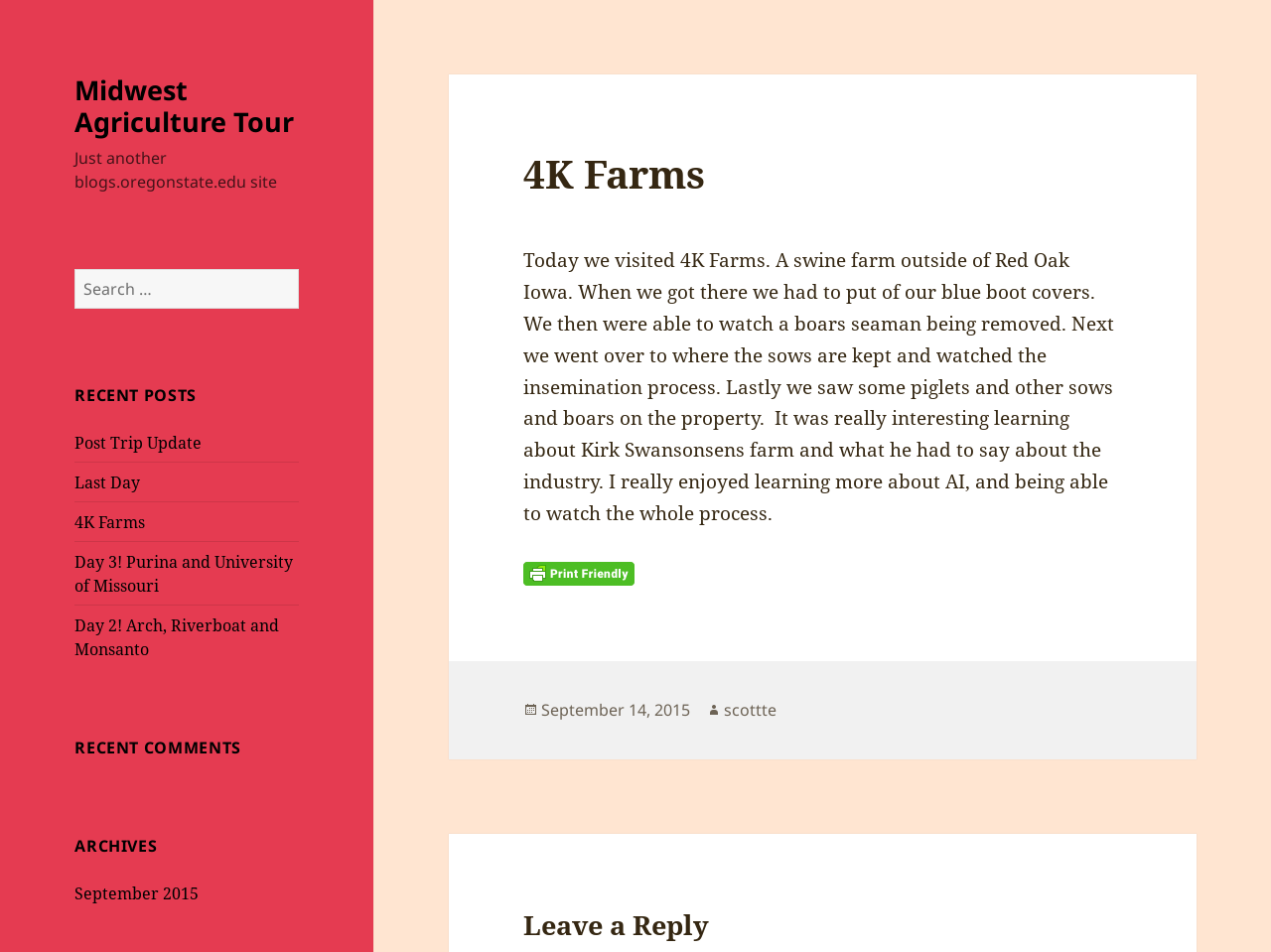Locate the bounding box coordinates of the area you need to click to fulfill this instruction: 'Search for a keyword'. The coordinates must be in the form of four float numbers ranging from 0 to 1: [left, top, right, bottom].

[0.059, 0.282, 0.235, 0.324]